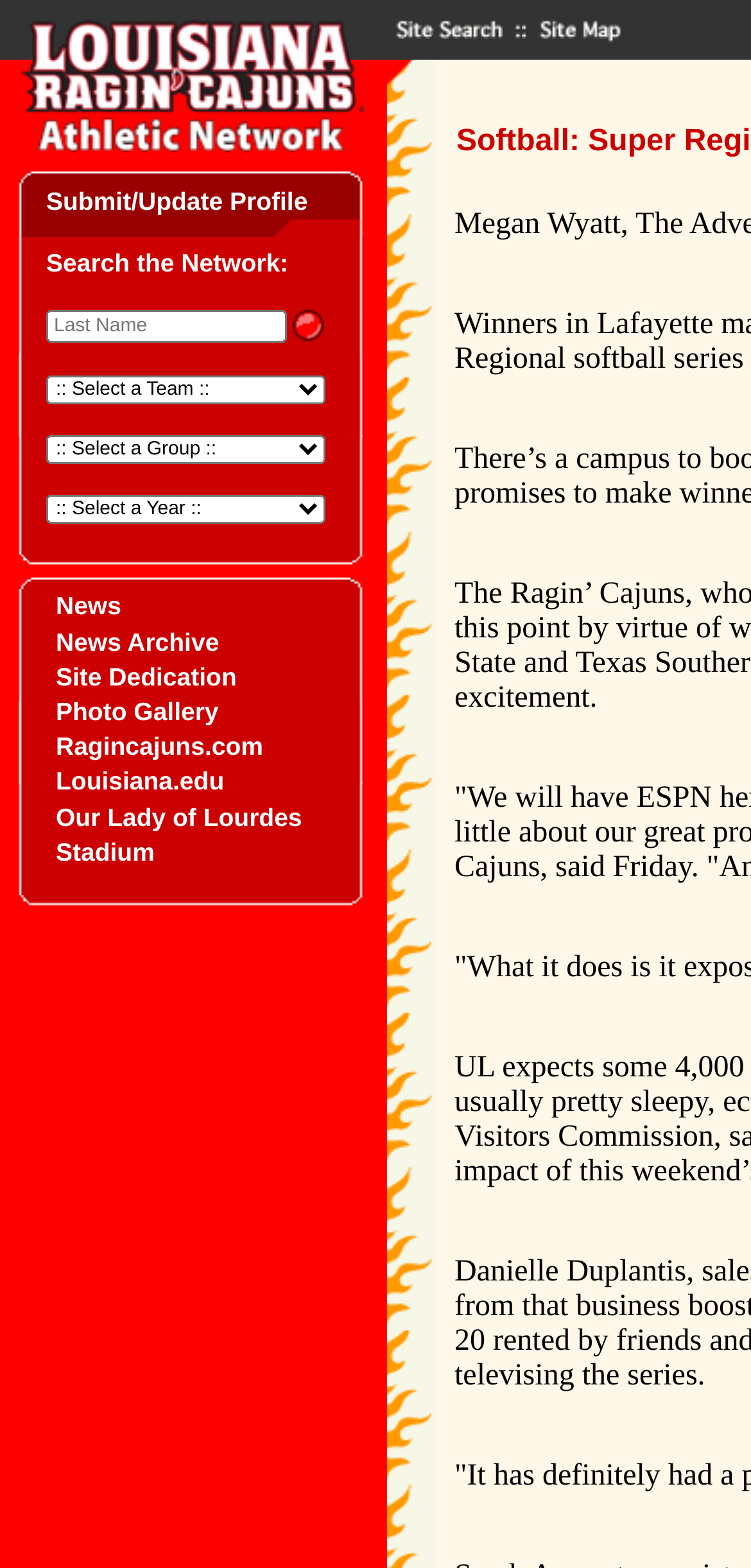How many rows are in the bottom table?
Use the information from the image to give a detailed answer to the question.

In the bottom table, I found three LayoutTableRow elements, which indicate that there are three rows in the table. These rows contain various links and text elements.